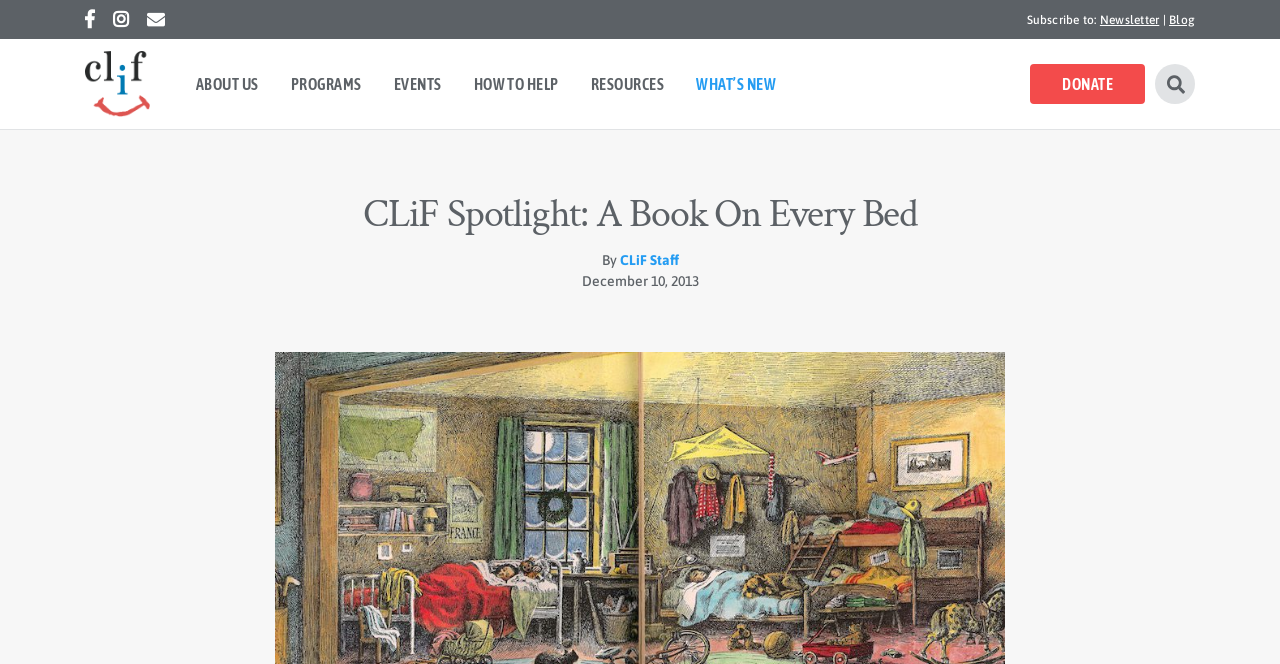Please identify the bounding box coordinates of the region to click in order to complete the task: "Go to the 'PROGRAMS' page". The coordinates must be four float numbers between 0 and 1, specified as [left, top, right, bottom].

[0.215, 0.097, 0.295, 0.157]